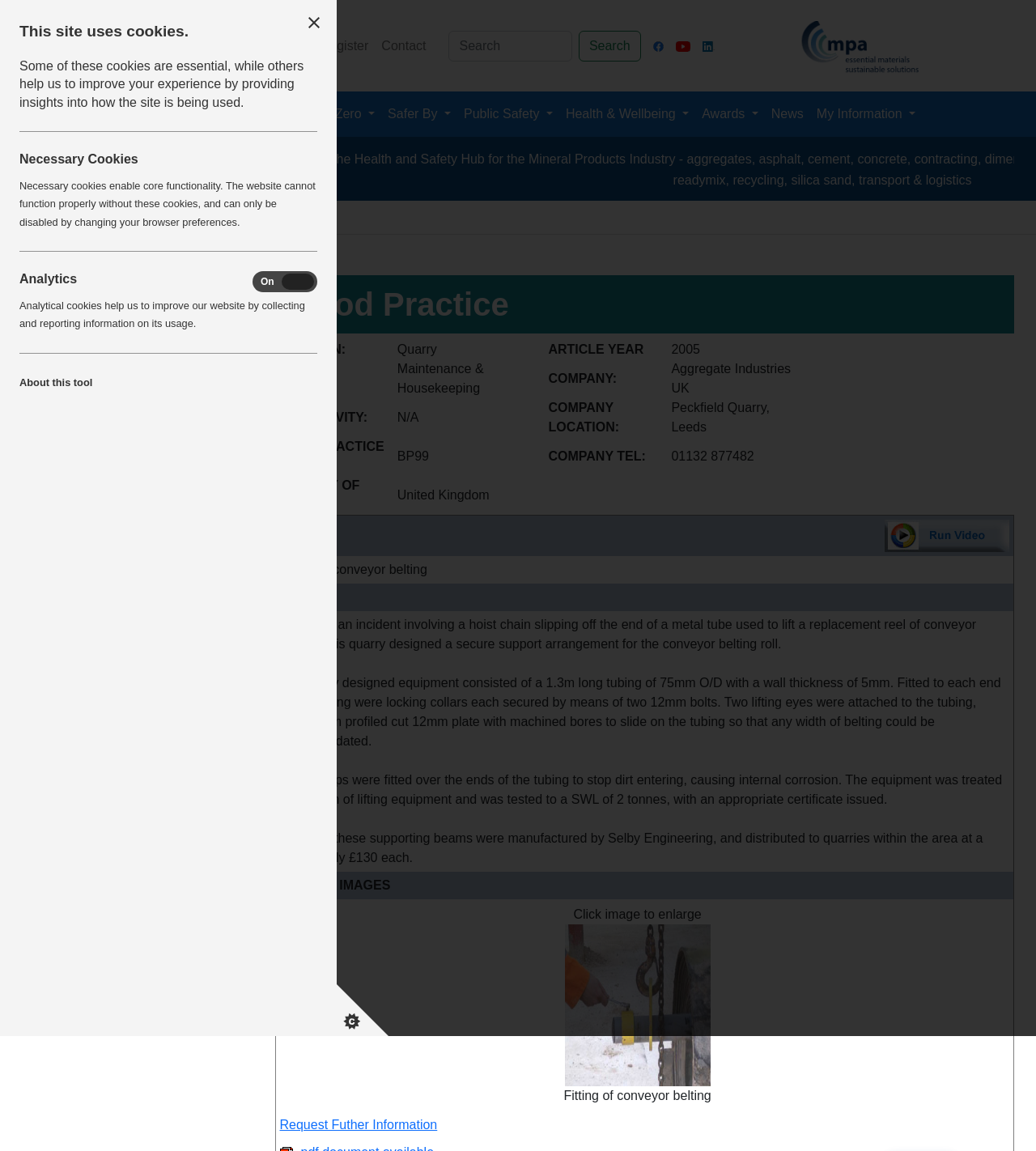Locate the bounding box coordinates of the element you need to click to accomplish the task described by this instruction: "Search for something".

[0.433, 0.026, 0.618, 0.053]